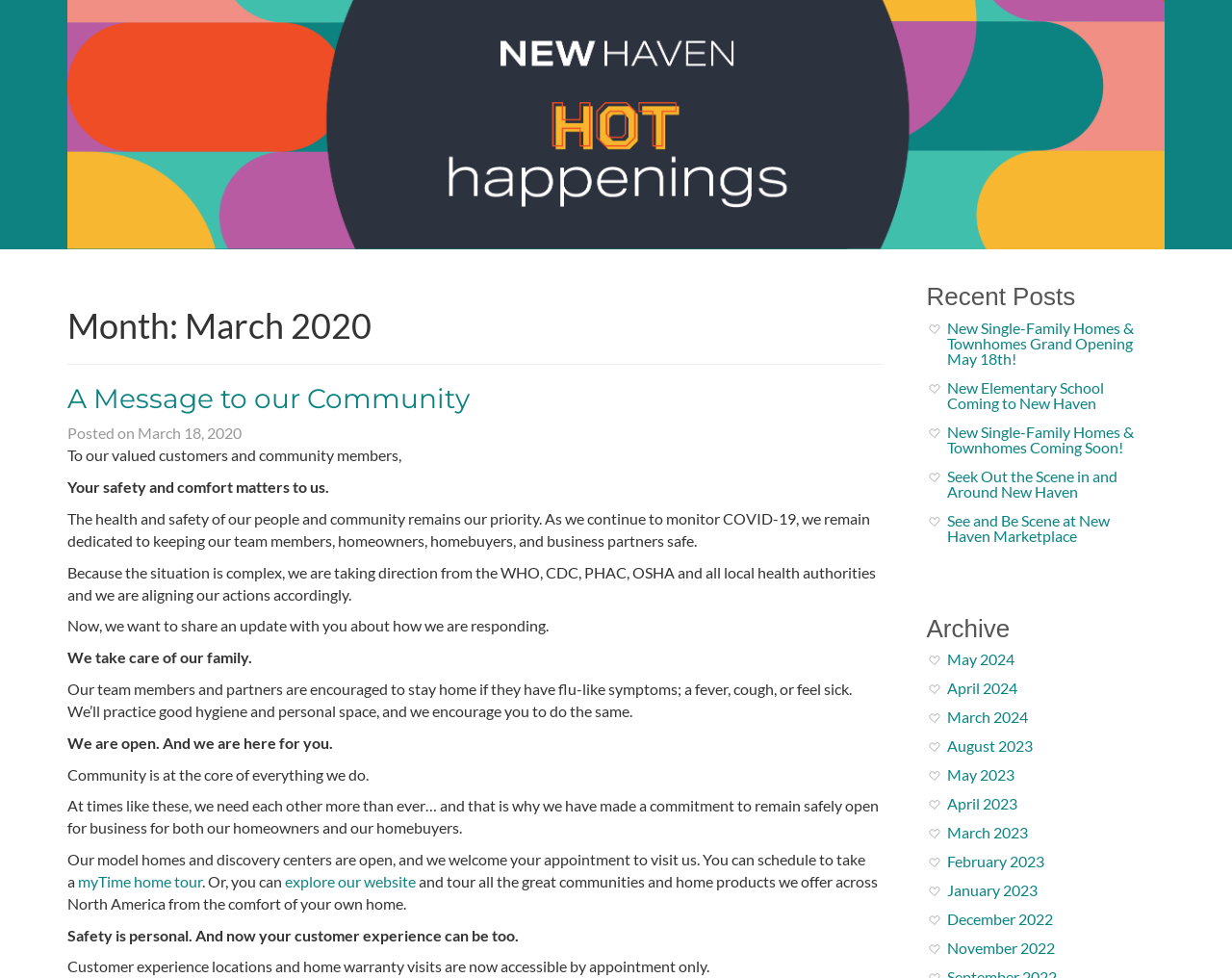What is the purpose of the customer experience locations?
Using the image, provide a detailed and thorough answer to the question.

I found the purpose of the customer experience locations by reading the text 'Customer experience locations and home warranty visits are now accessible by appointment only.' which indicates that these locations can only be visited by making an appointment.